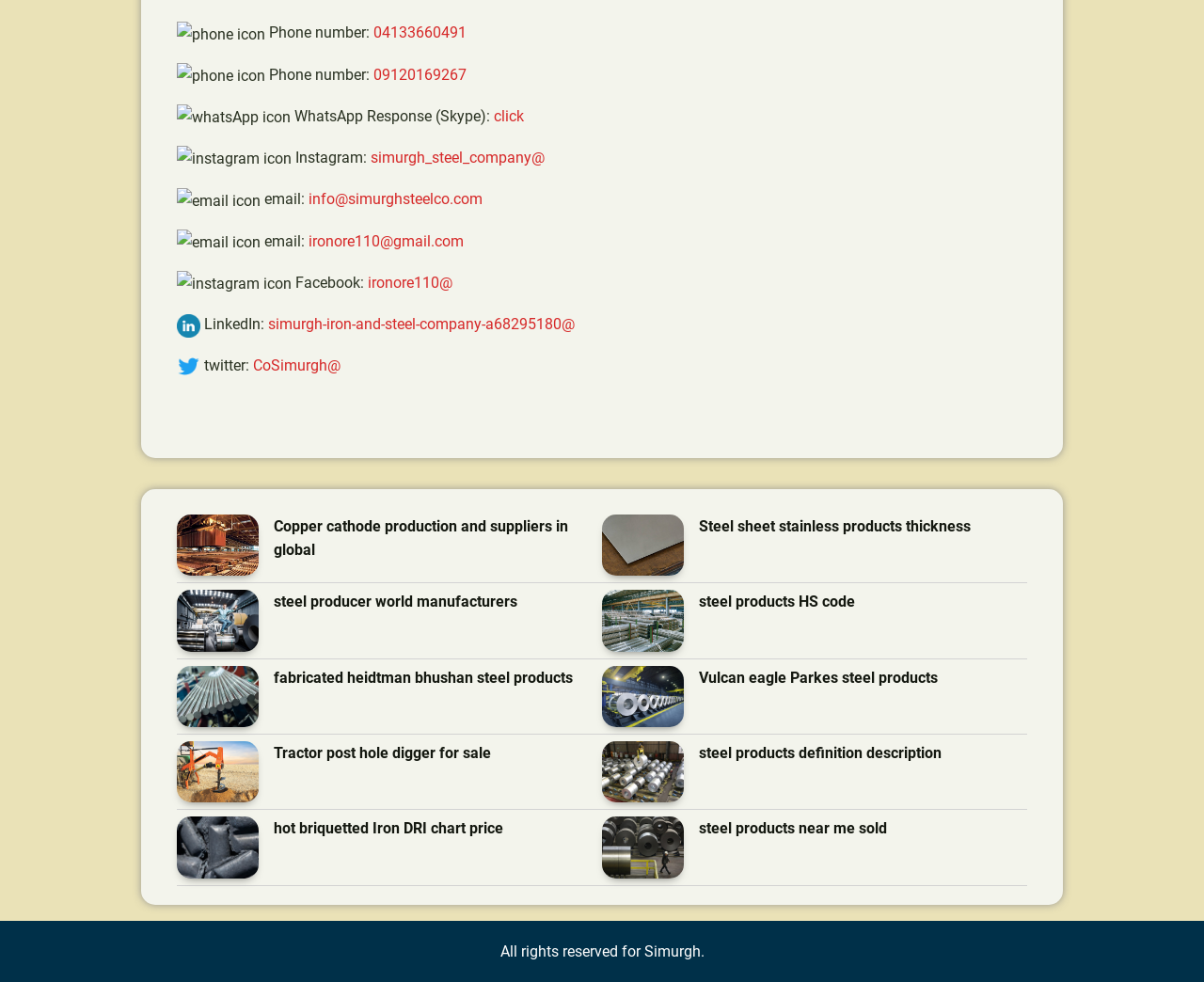What is the name of the company that owns the rights to the webpage content? Analyze the screenshot and reply with just one word or a short phrase.

Simurgh